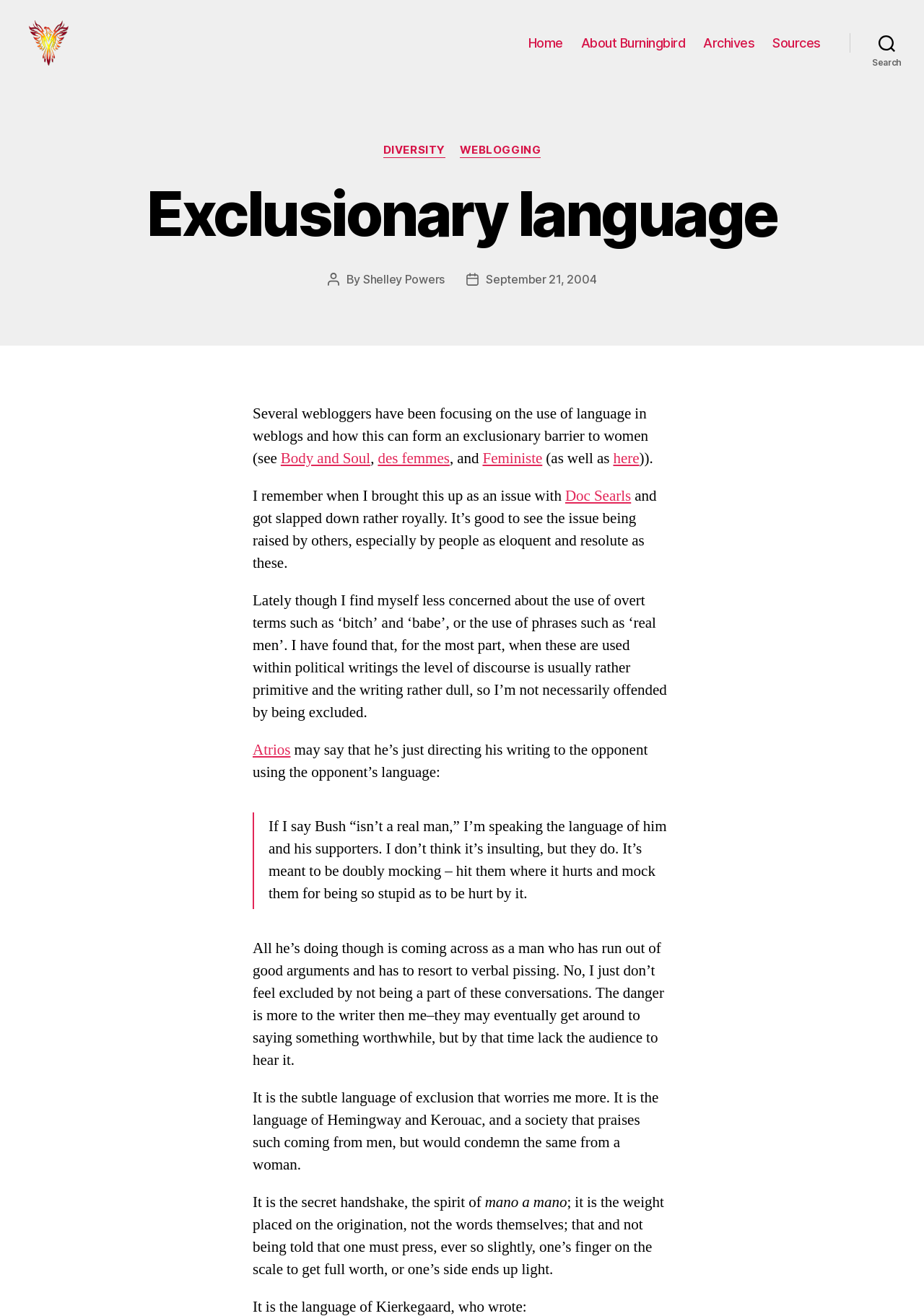Pinpoint the bounding box coordinates of the element to be clicked to execute the instruction: "View archives for May 2024".

None